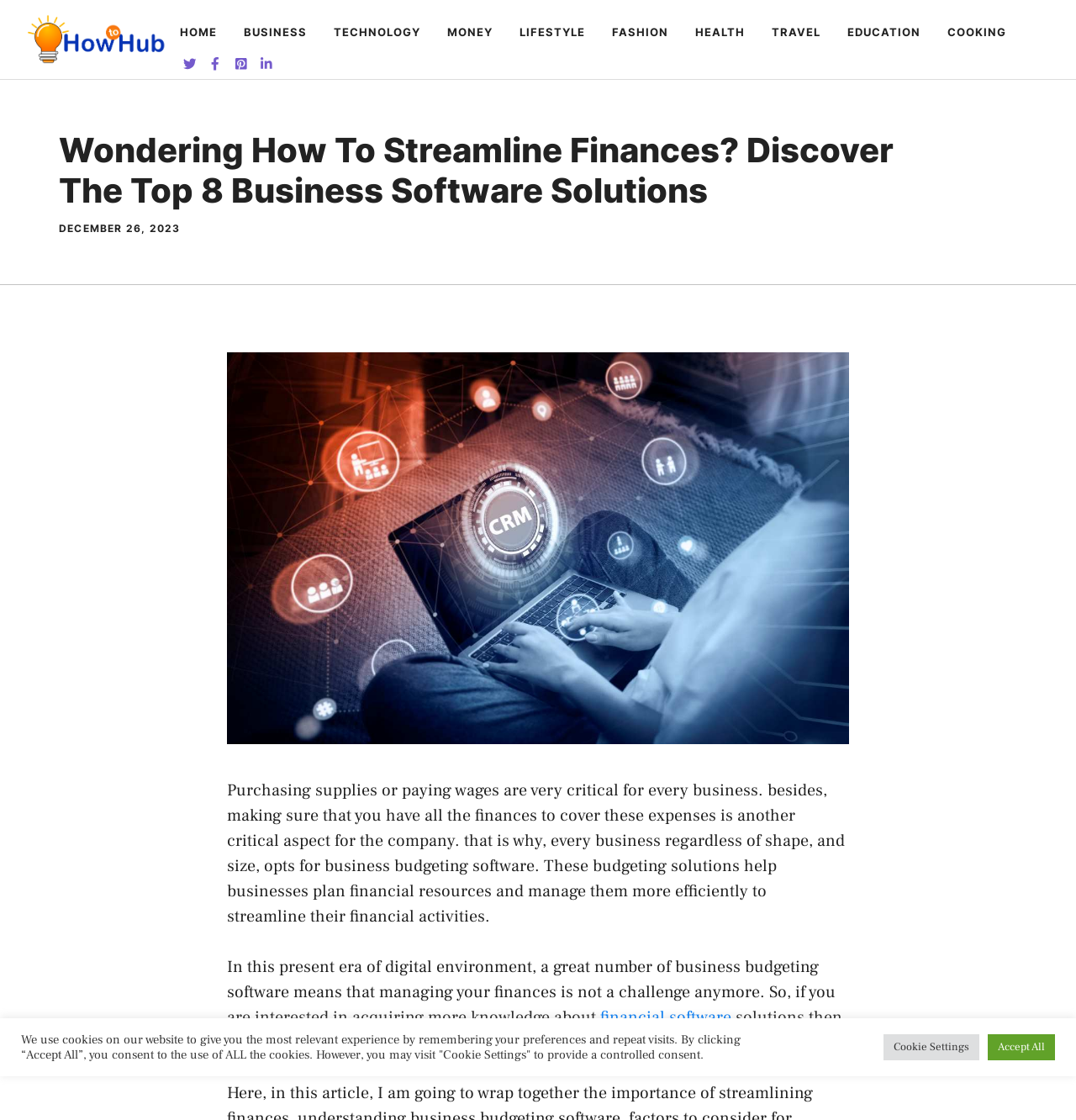Based on the image, provide a detailed and complete answer to the question: 
What is the link related to in the article?

The article mentions a link to 'financial software' solutions, which is related to the topic of business software solutions and streamlining finances.